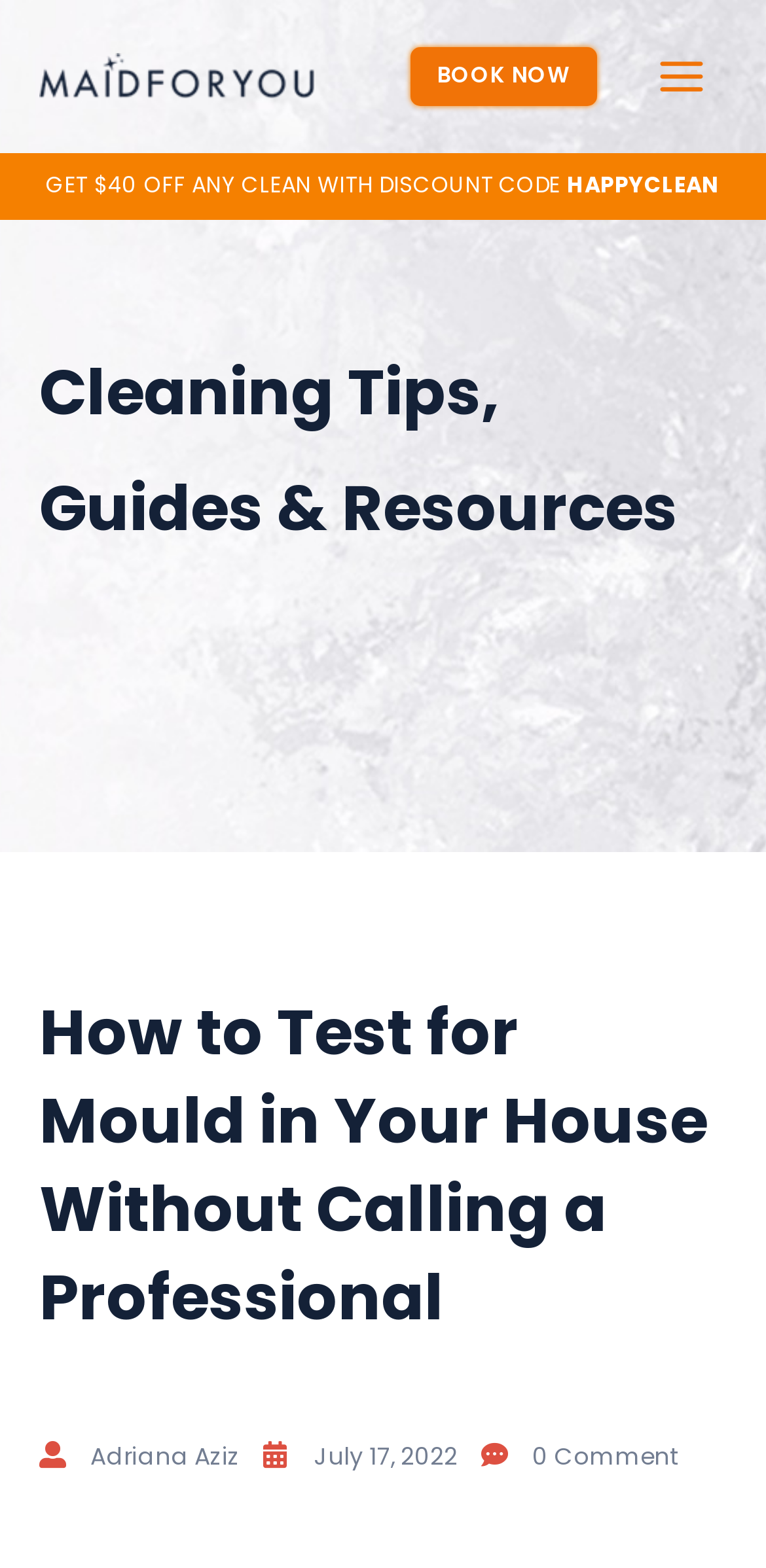Please determine the main heading text of this webpage.

How to Test for Mould in Your House Without Calling a Professional